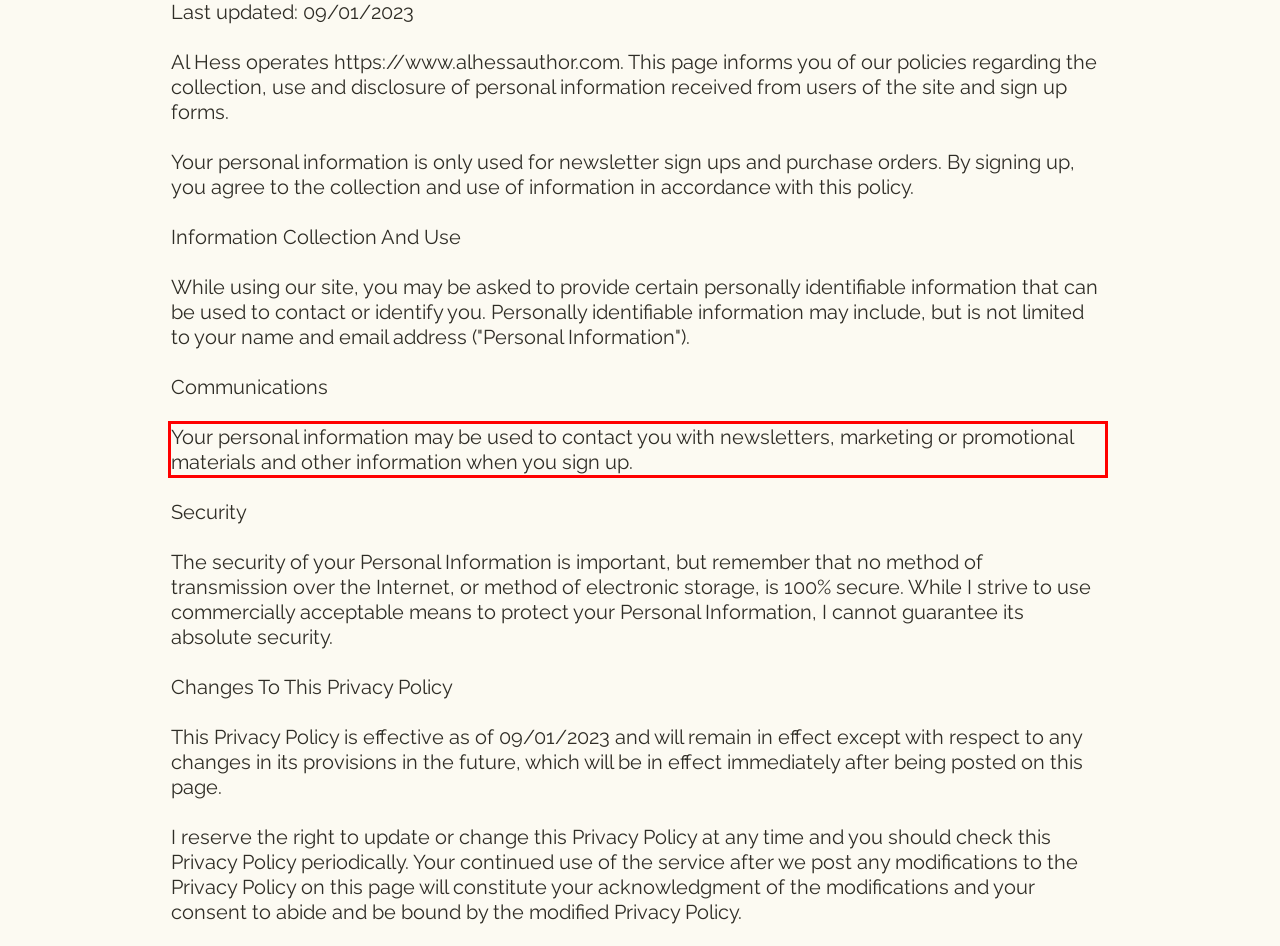Analyze the screenshot of the webpage that features a red bounding box and recognize the text content enclosed within this red bounding box.

Your personal information may be used to contact you with newsletters, marketing or promotional materials and other information when you sign up.